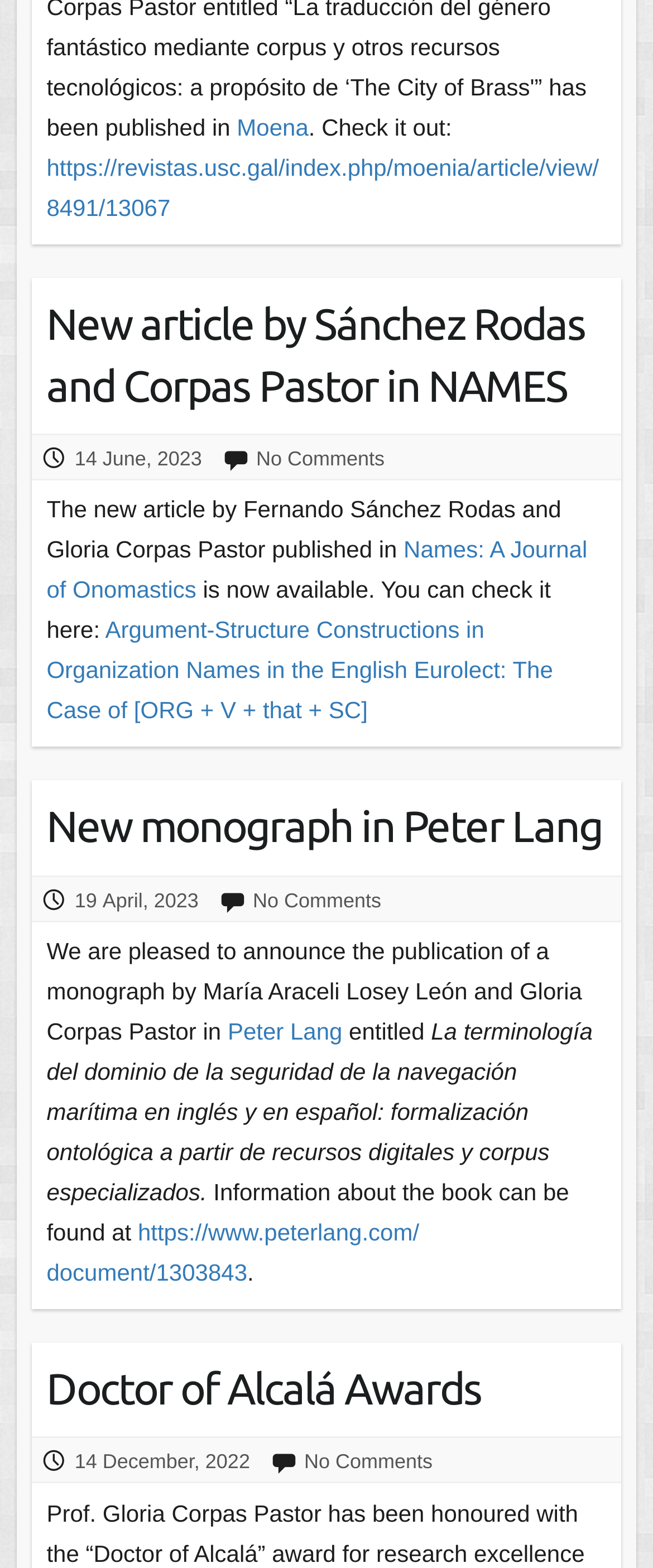What is the date of the Doctor of Alcalá Awards article?
From the image, respond using a single word or phrase.

14 December, 2022